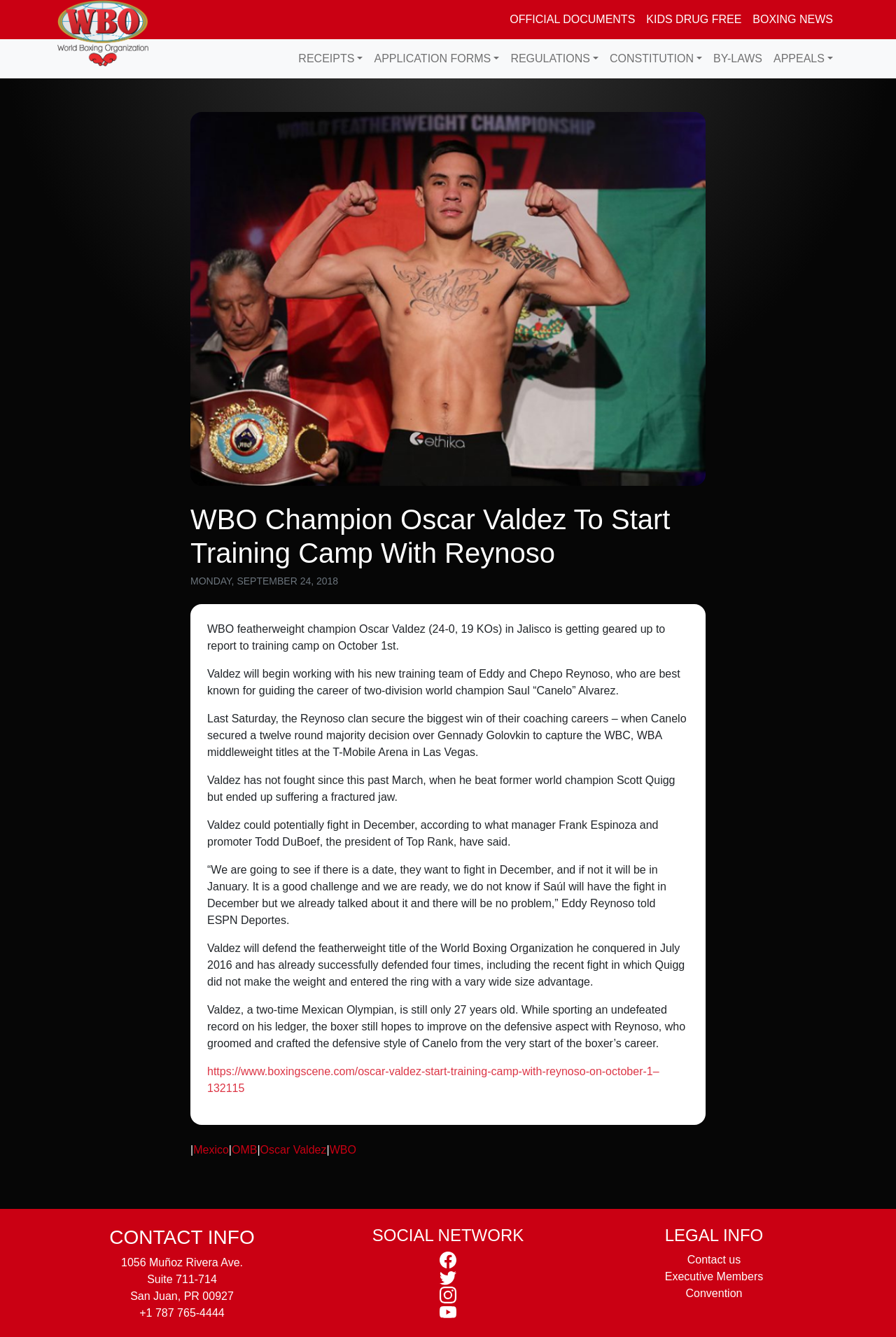Construct a thorough caption encompassing all aspects of the webpage.

This webpage is about the World Boxing Organization (WBO) and features an article about WBO champion Oscar Valdez starting his training camp with Reynoso. At the top of the page, there is a navigation menu with links to "OFFICIAL DOCUMENTS", "KIDS DRUG FREE", and "BOXING NEWS". Below this, there is a sub-navigation menu with links to "RECEIPTS", "APPLICATION FORMS", "REGULATIONS", "CONSTITUTION", "BY-LAWS", and "APPEALS".

The main content of the page is an article about Oscar Valdez, which includes a heading with the title of the article, followed by a subheading with the date "MONDAY, SEPTEMBER 24, 2018". The article consists of several paragraphs of text, which discuss Valdez's upcoming training camp with Reynoso, his recent fight against Scott Quigg, and his plans for his next fight.

To the right of the article, there are several links to related topics, including "Mexico", "OMB", "Oscar Valdez", and "WBO". At the bottom of the page, there are three sections: "CONTACT INFO", which lists the WBO's address, phone number, and other contact details; "SOCIAL NETWORK", which features links to the WBO's social media profiles; and "LEGAL INFO", which includes links to "Contact us", "Executive Members", and "Convention".